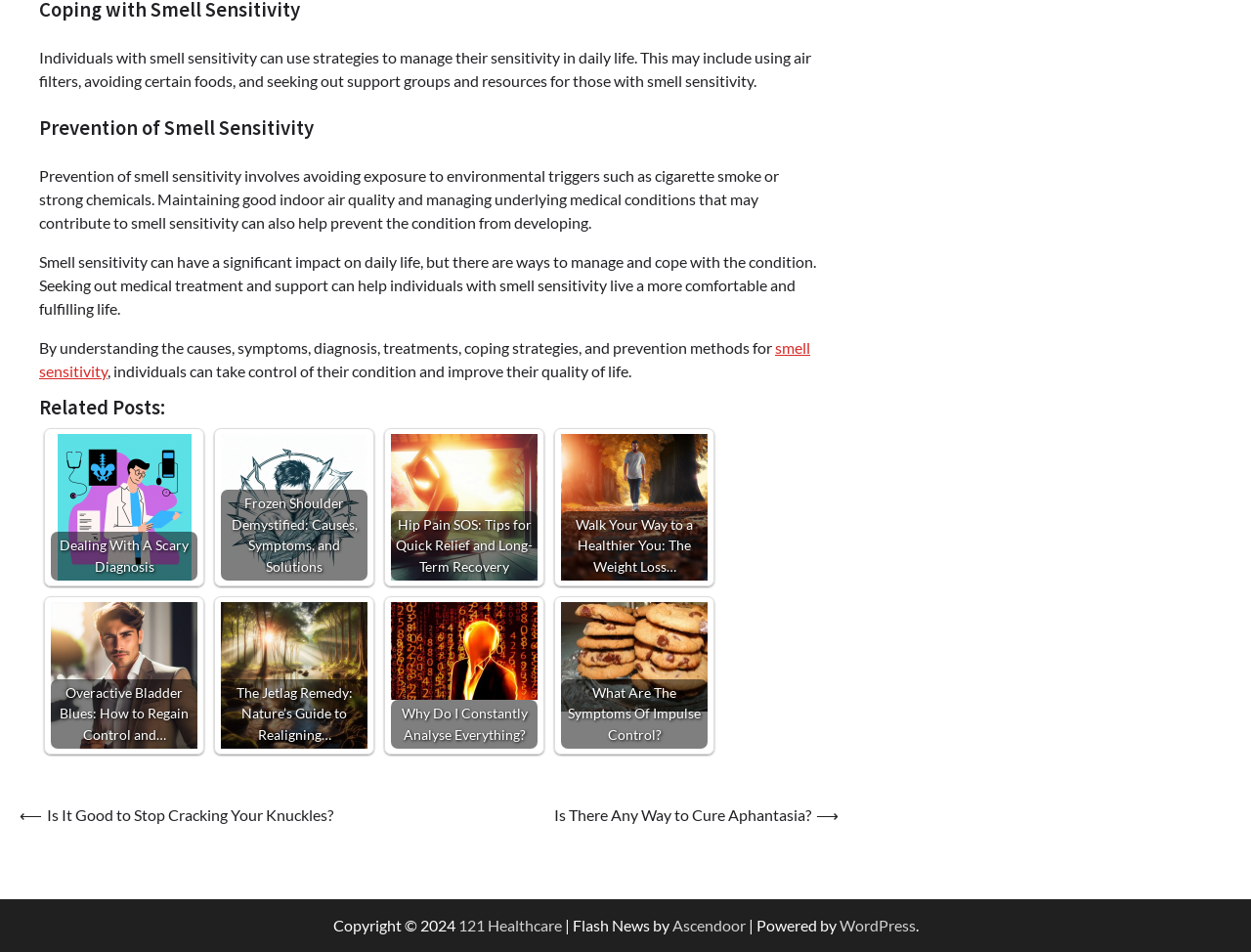What is the topic of the webpage?
Please look at the screenshot and answer using one word or phrase.

Smell sensitivity